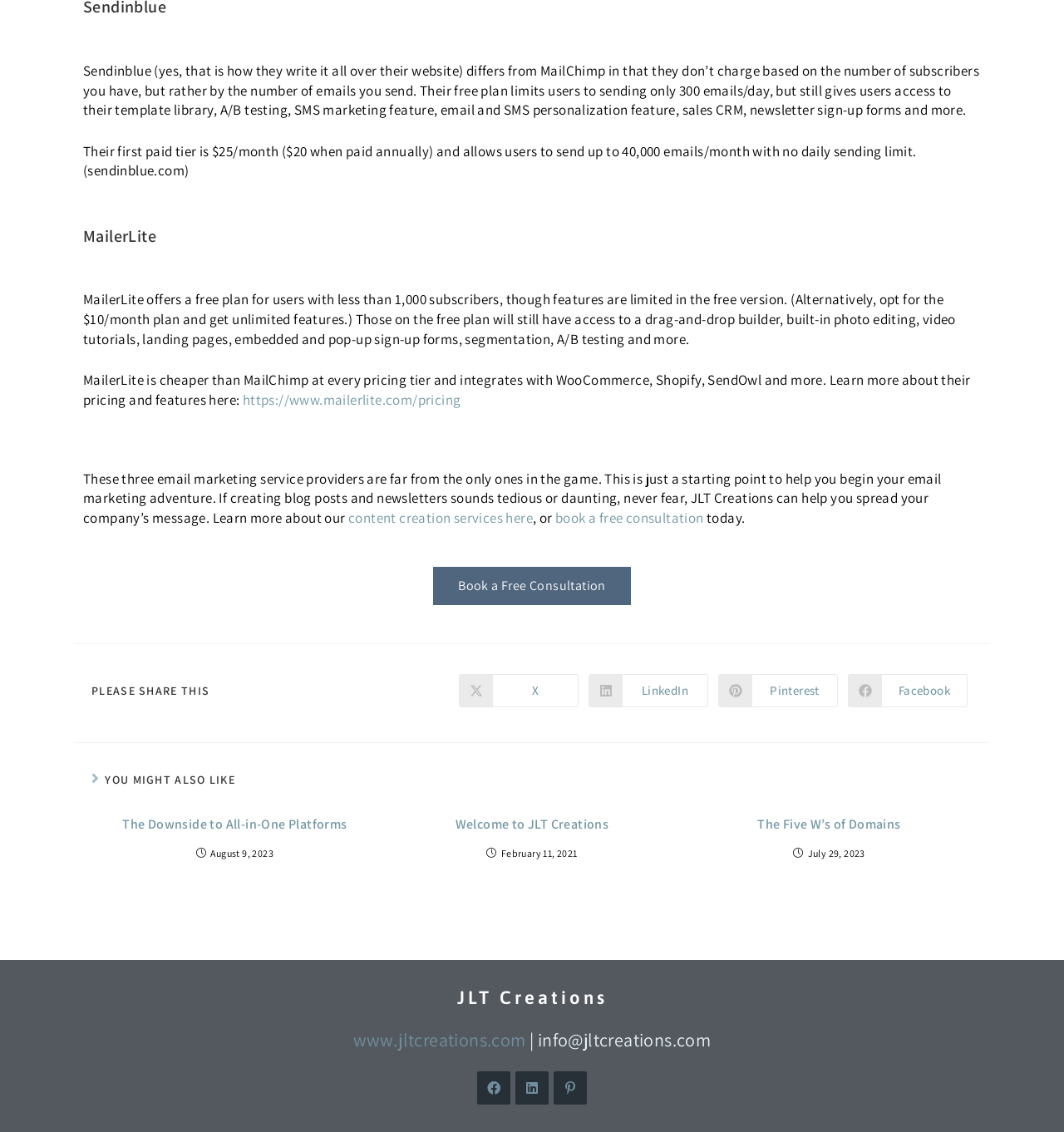Locate the bounding box coordinates of the element you need to click to accomplish the task described by this instruction: "Visit JLT Creations' website".

[0.332, 0.908, 0.494, 0.928]